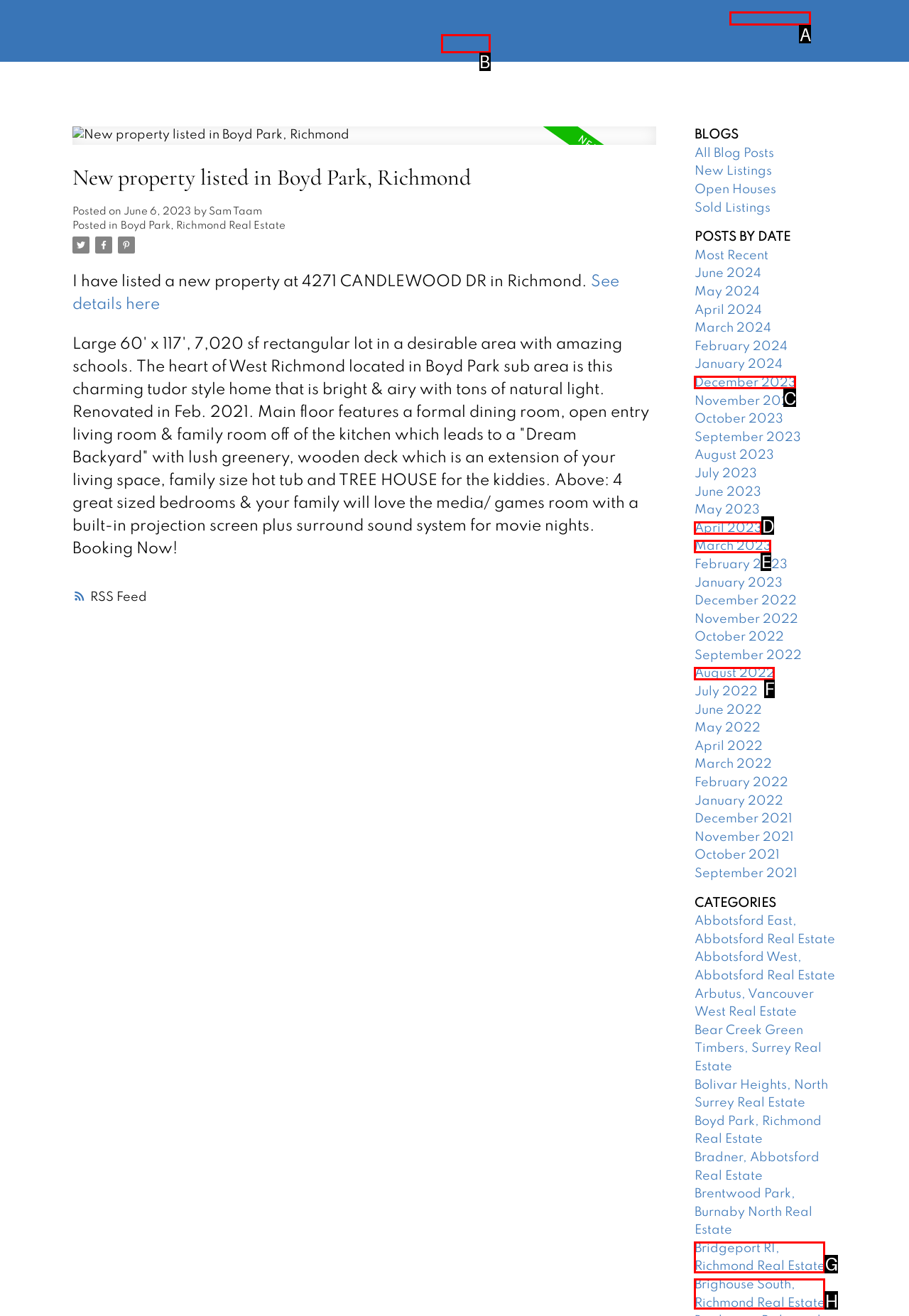Identify which HTML element matches the description: Brighouse South, Richmond Real Estate
Provide your answer in the form of the letter of the correct option from the listed choices.

H